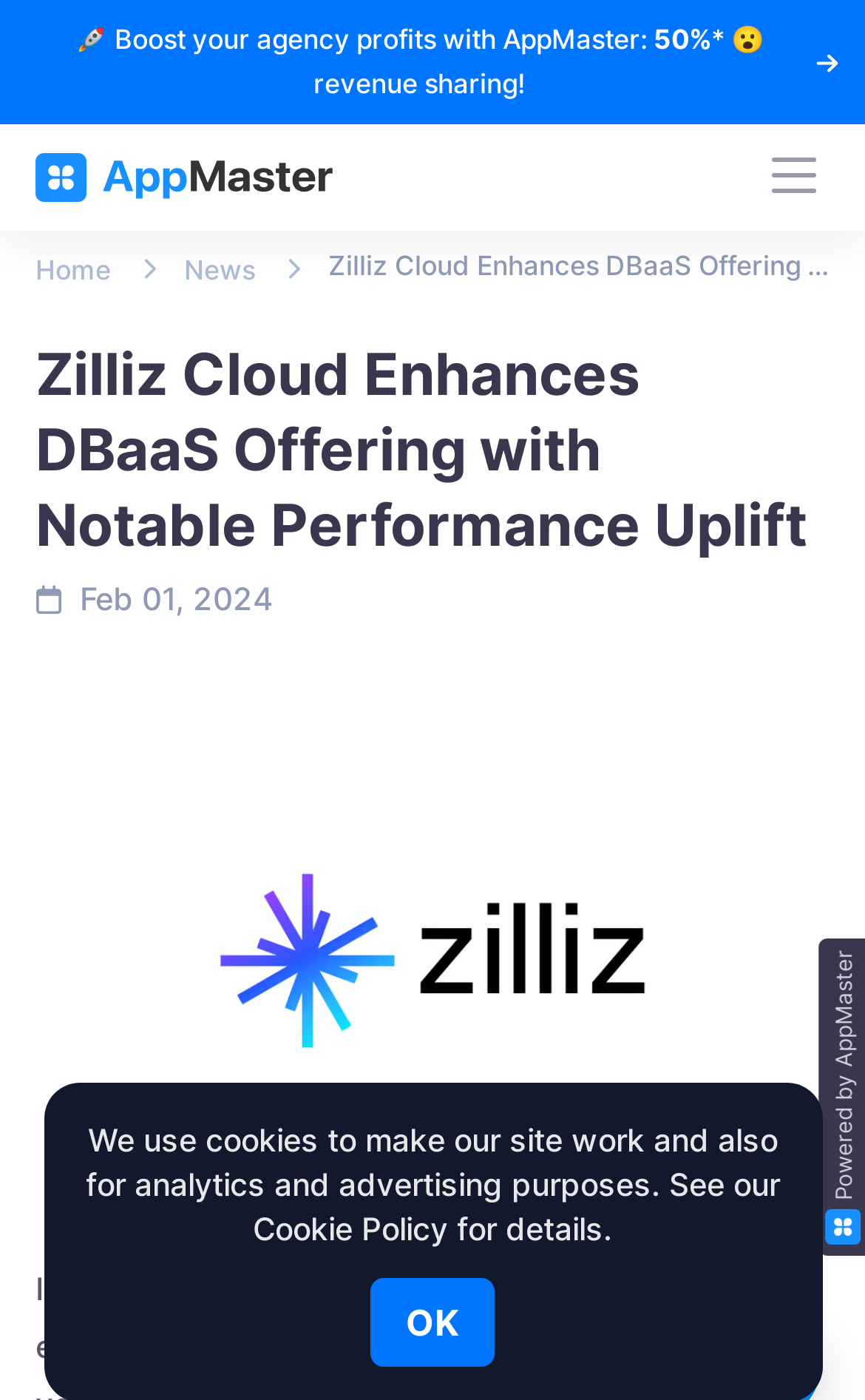Using the webpage screenshot, find the UI element described by Become our partner. Provide the bounding box coordinates in the format (top-left x, top-left y, bottom-right x, bottom-right y), ensuring all values are floating point numbers between 0 and 1.

[0.523, 0.025, 0.854, 0.044]